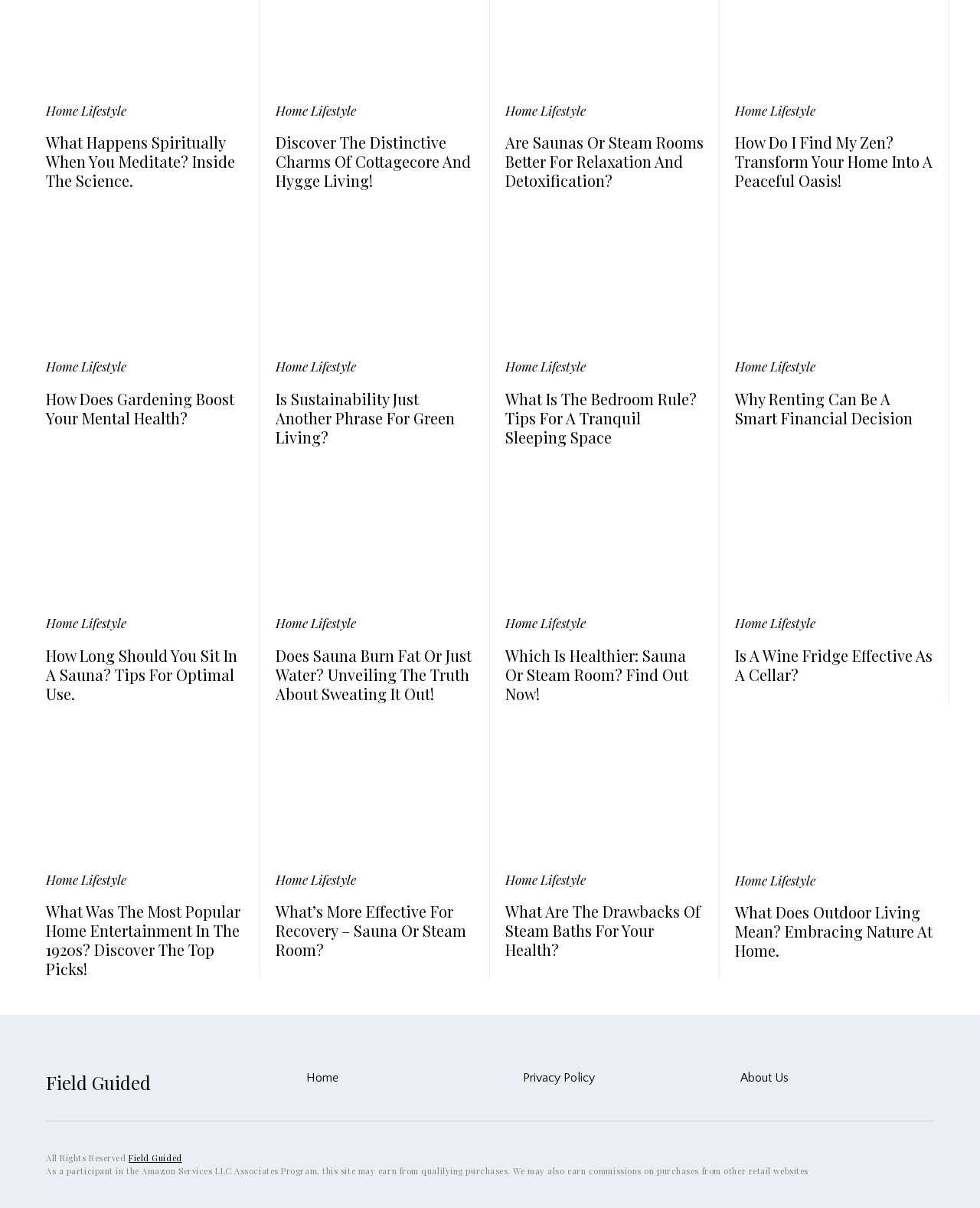Determine the bounding box coordinates for the region that must be clicked to execute the following instruction: "Go to 'Home Lifestyle'".

[0.047, 0.084, 0.129, 0.098]